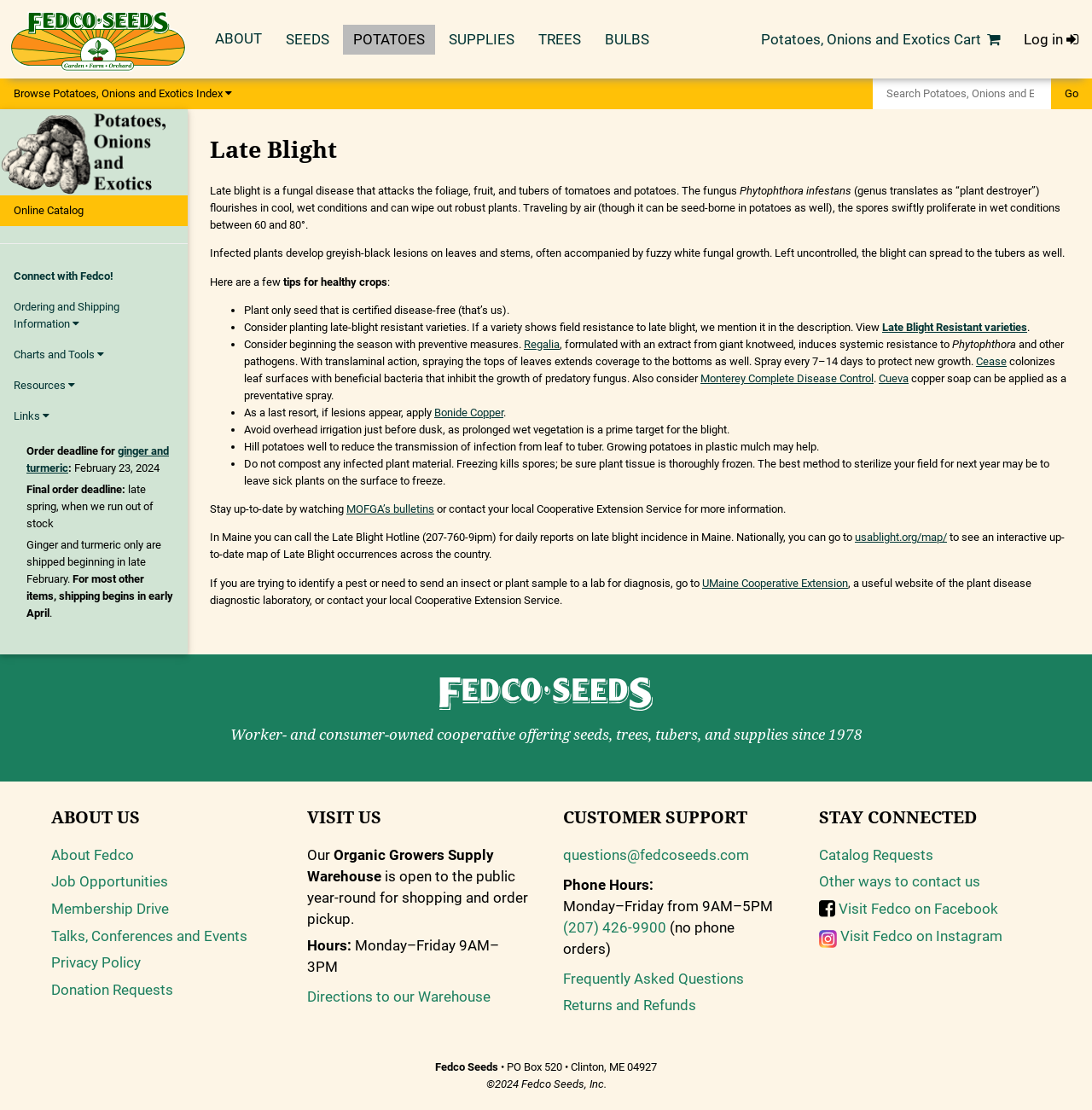Extract the bounding box coordinates for the UI element described as: "Donation Requests".

[0.047, 0.885, 0.159, 0.899]